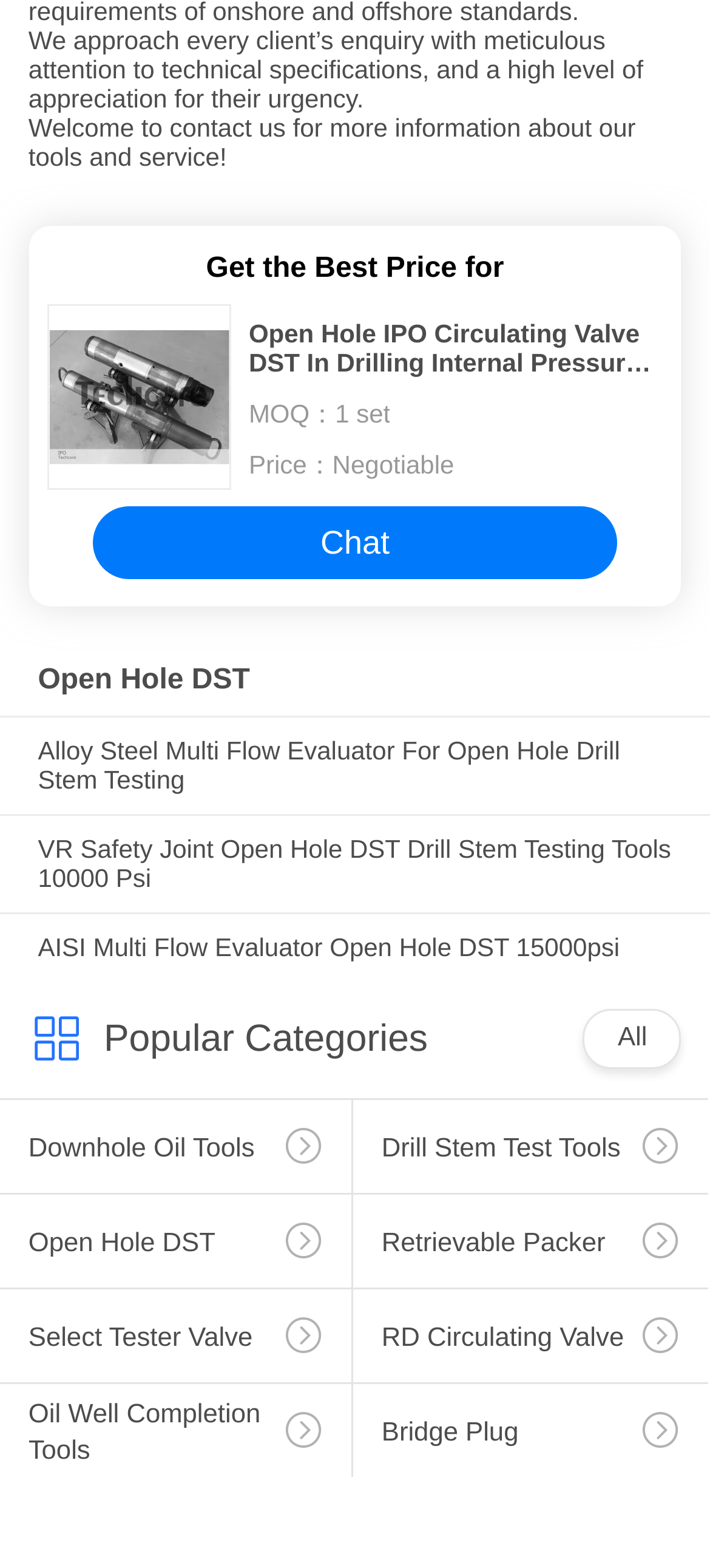Kindly respond to the following question with a single word or a brief phrase: 
What is the minimum order quantity?

1 set